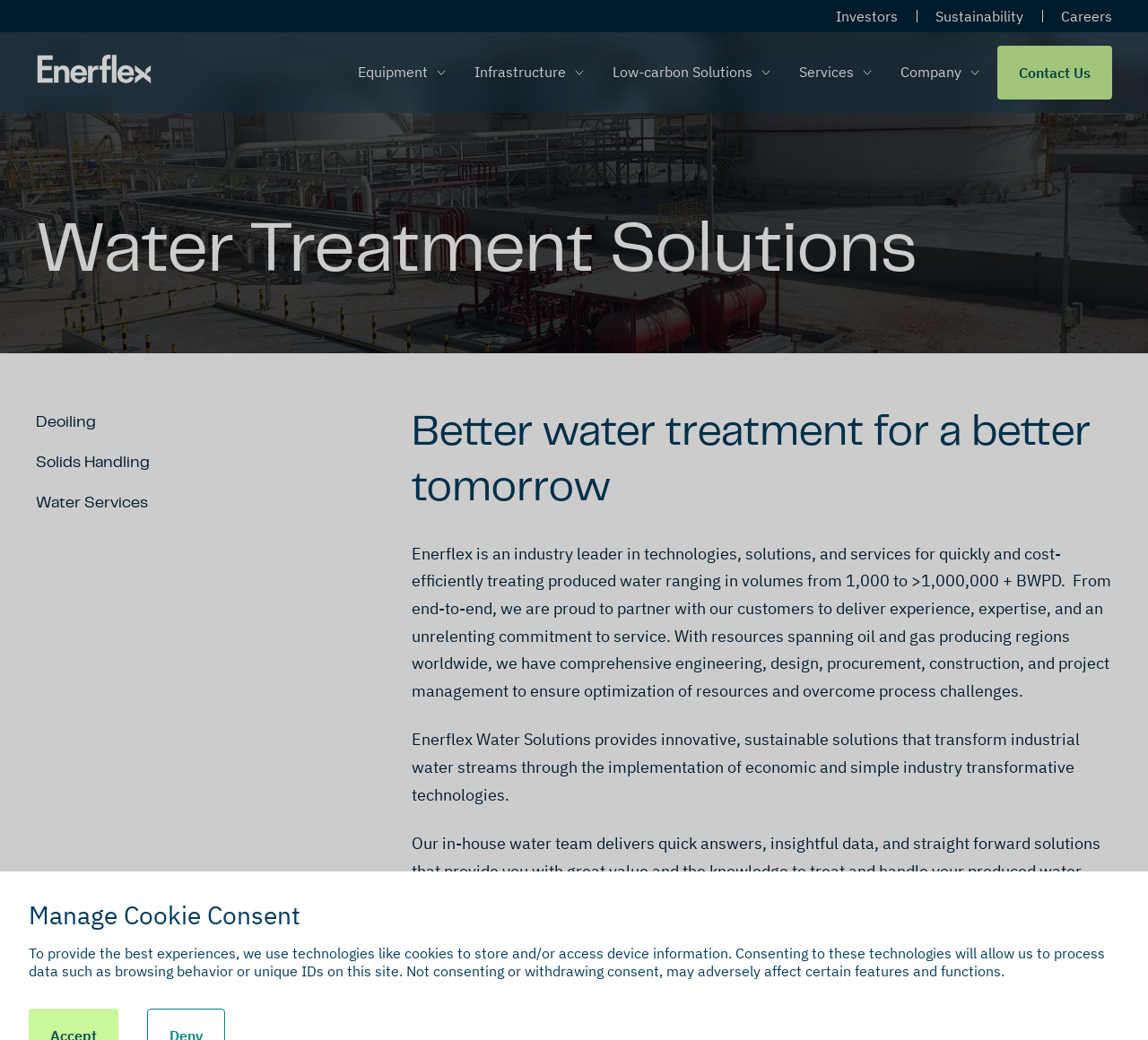Locate the bounding box coordinates of the clickable area to execute the instruction: "Navigate to Equipment". Provide the coordinates as four float numbers between 0 and 1, represented as [left, top, right, bottom].

[0.302, 0.031, 0.404, 0.109]